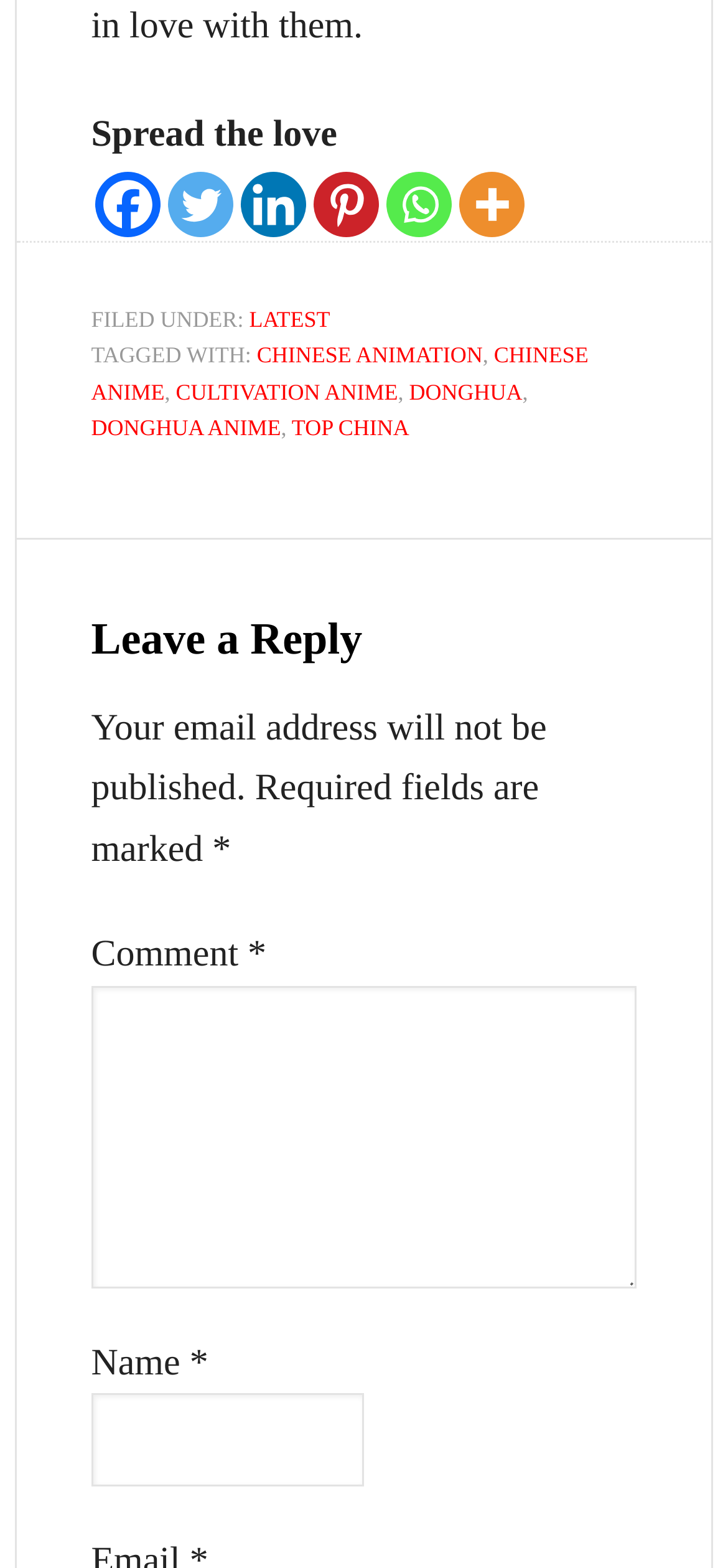What is the purpose of the textbox with a label 'Comment *'?
Give a one-word or short phrase answer based on the image.

Leave a comment